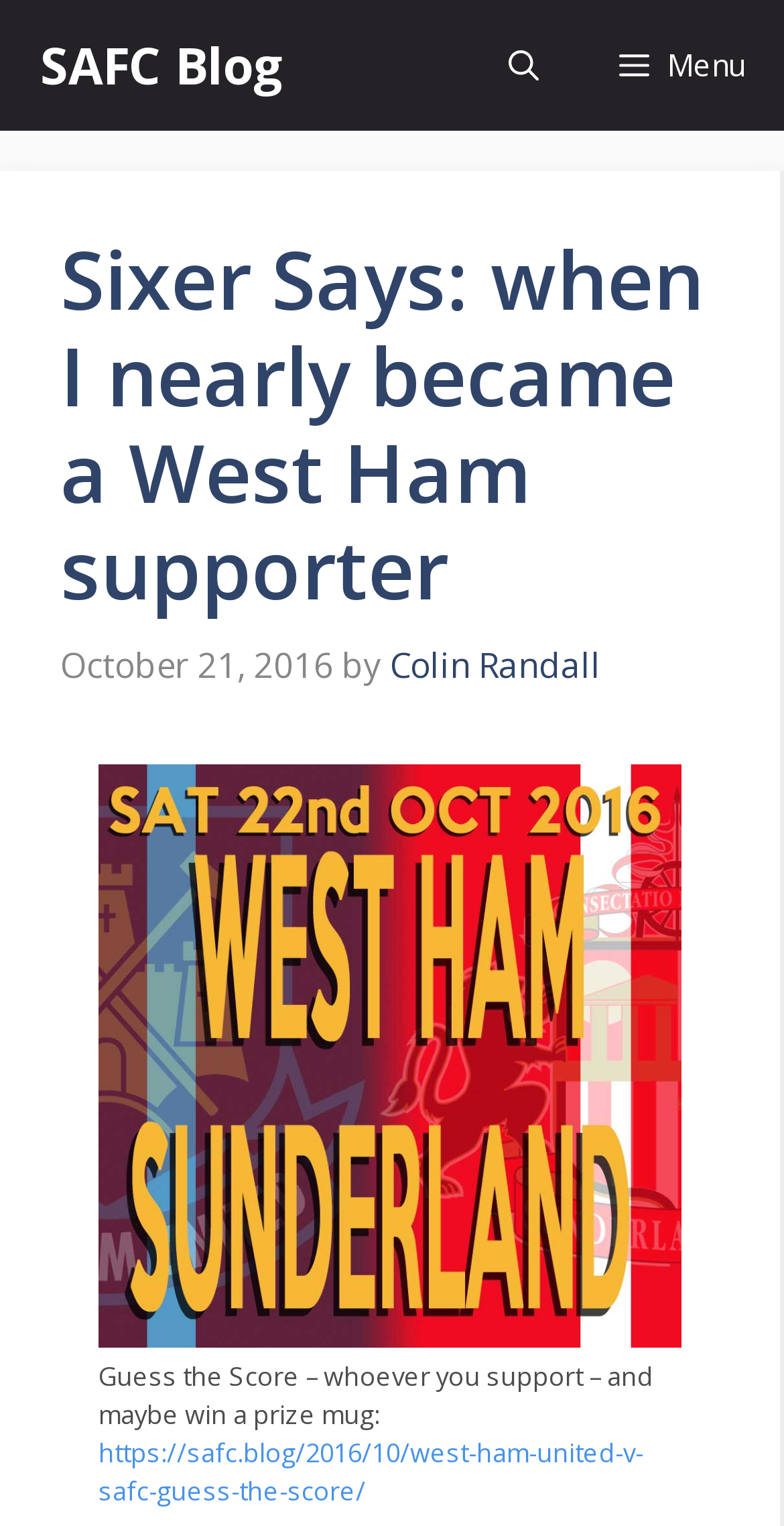Given the element description, predict the bounding box coordinates in the format (top-left x, top-left y, bottom-right x, bottom-right y). Make sure all values are between 0 and 1. Here is the element description: Colin Randall

[0.497, 0.42, 0.767, 0.45]